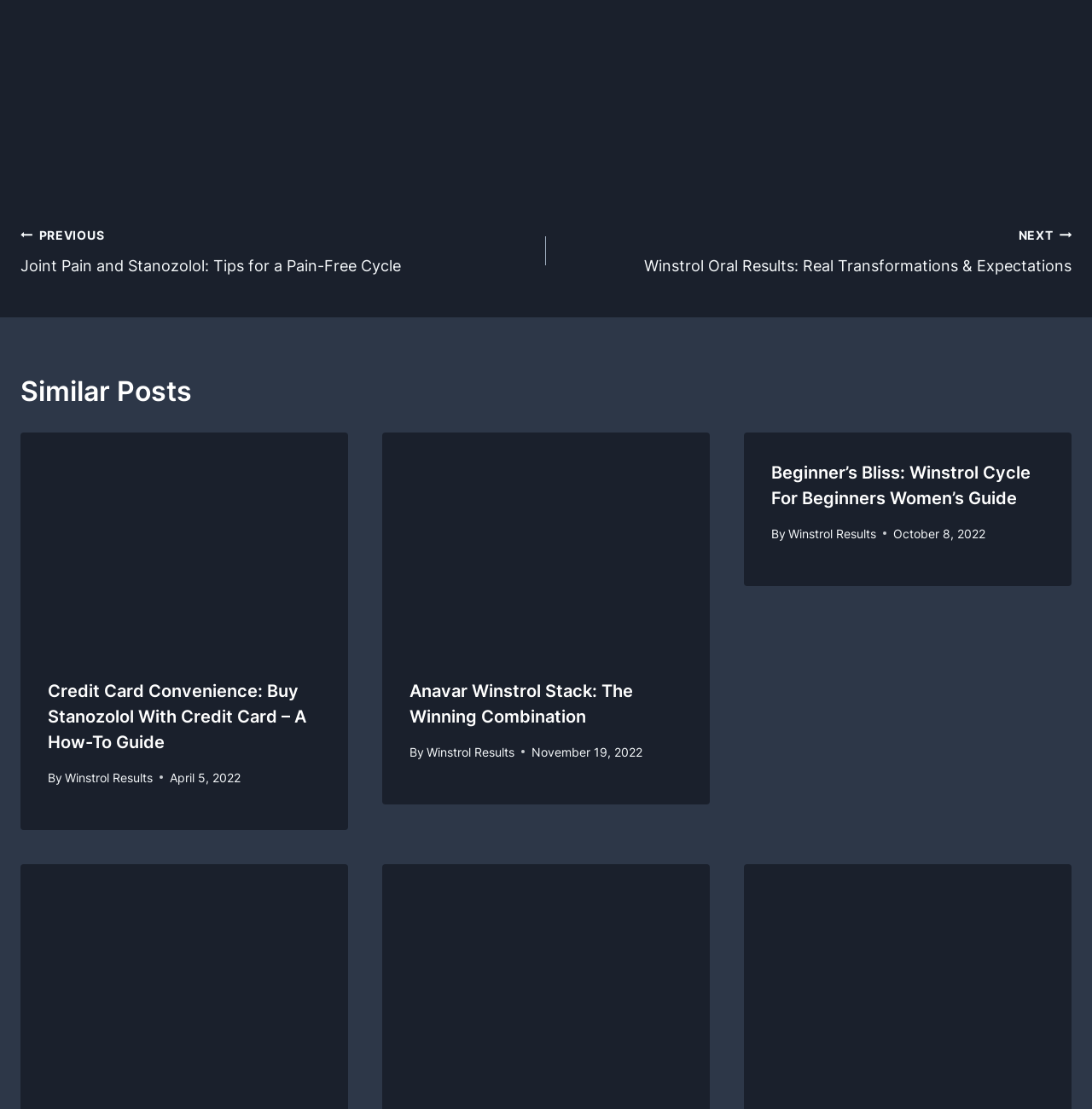Determine the bounding box coordinates of the region I should click to achieve the following instruction: "Click on the 'Credit Card Convenience: Buy Stanozolol with Credit Card – A How-To Guide' link". Ensure the bounding box coordinates are four float numbers between 0 and 1, i.e., [left, top, right, bottom].

[0.019, 0.39, 0.319, 0.587]